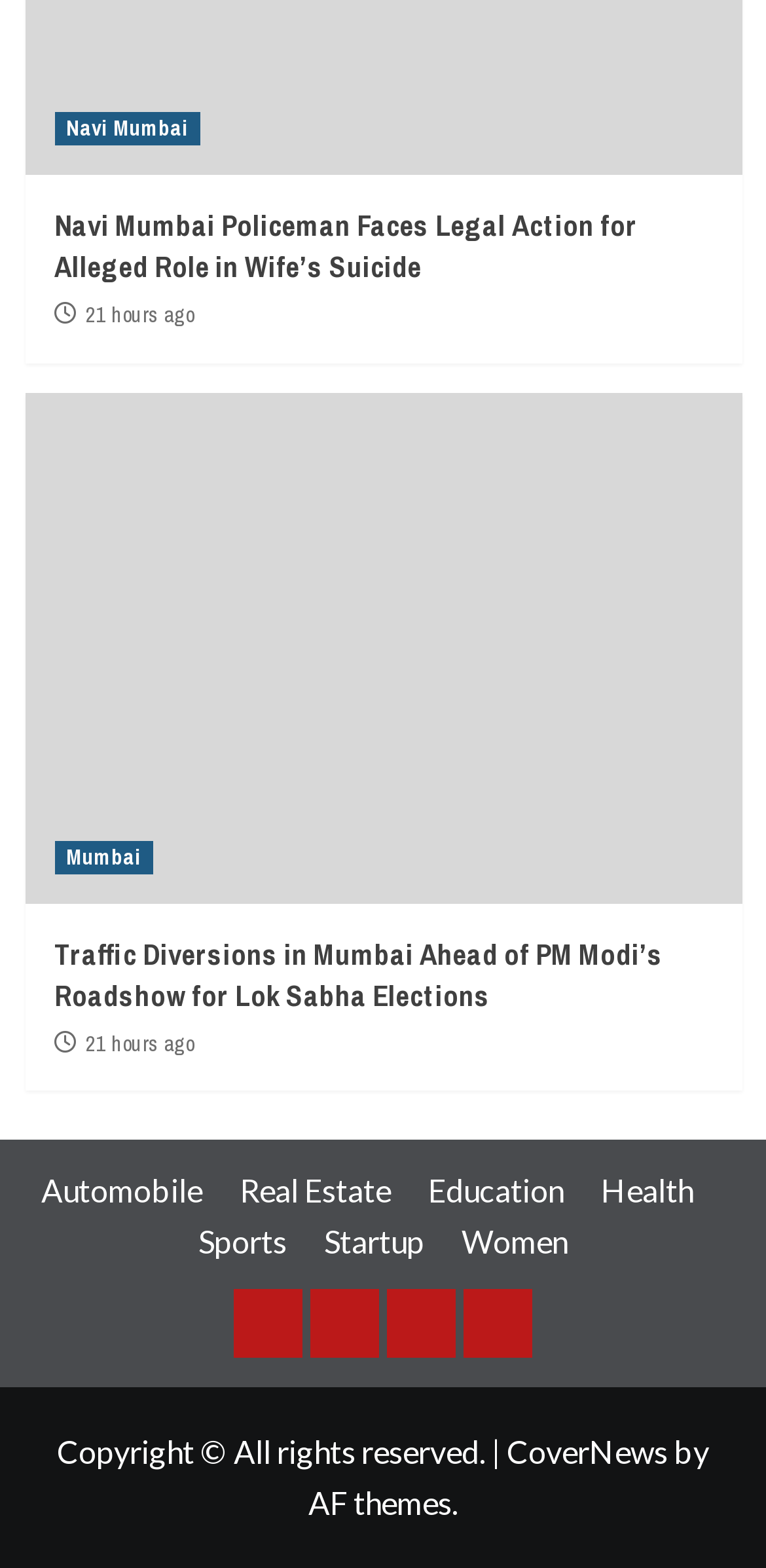Please provide a short answer using a single word or phrase for the question:
What is the time period when the news articles were posted?

21 hours ago